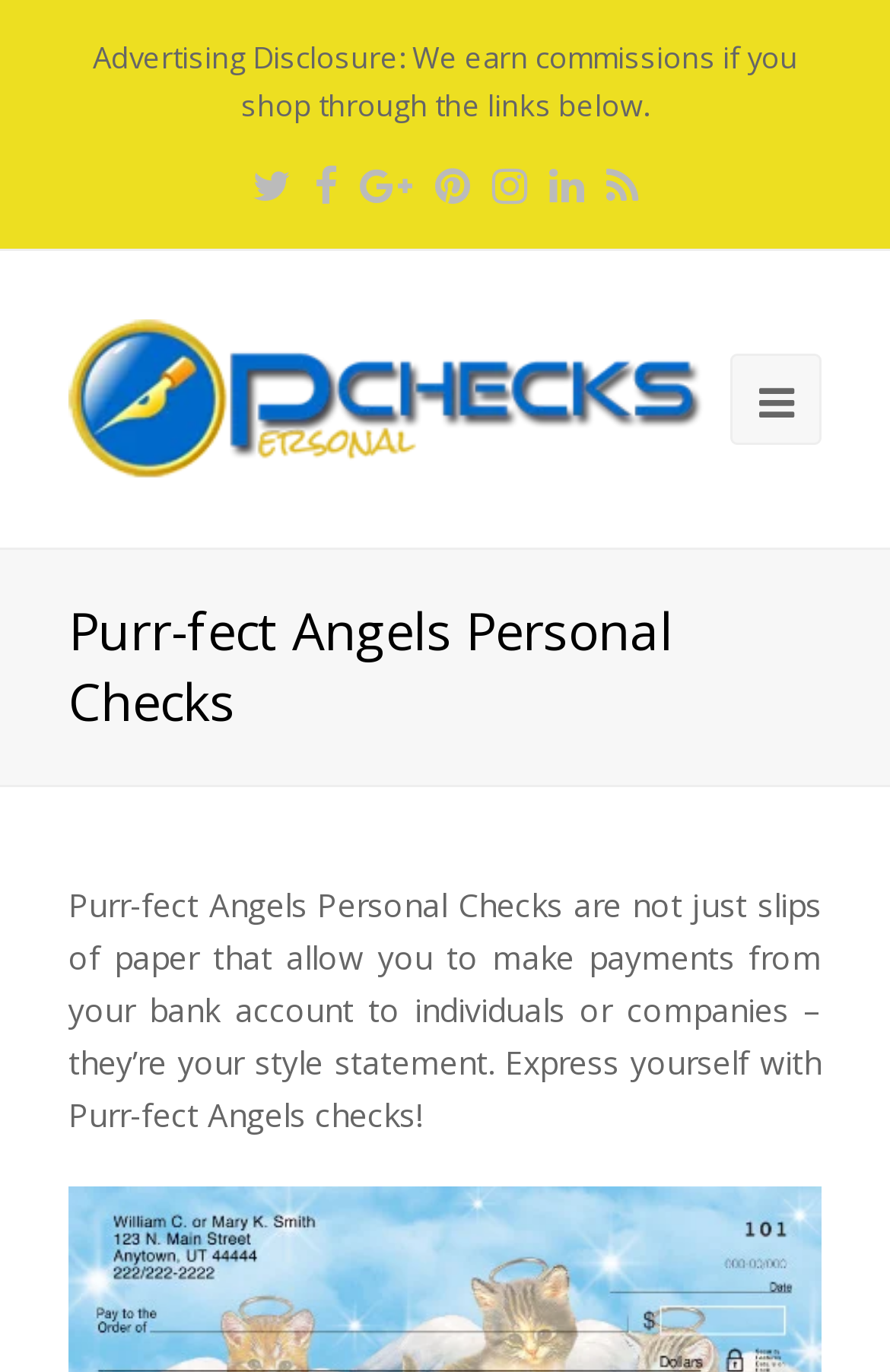What is the security feature of Purr-fect Angels Personal Checks?
Give a single word or phrase as your answer by examining the image.

Advanced Security Features